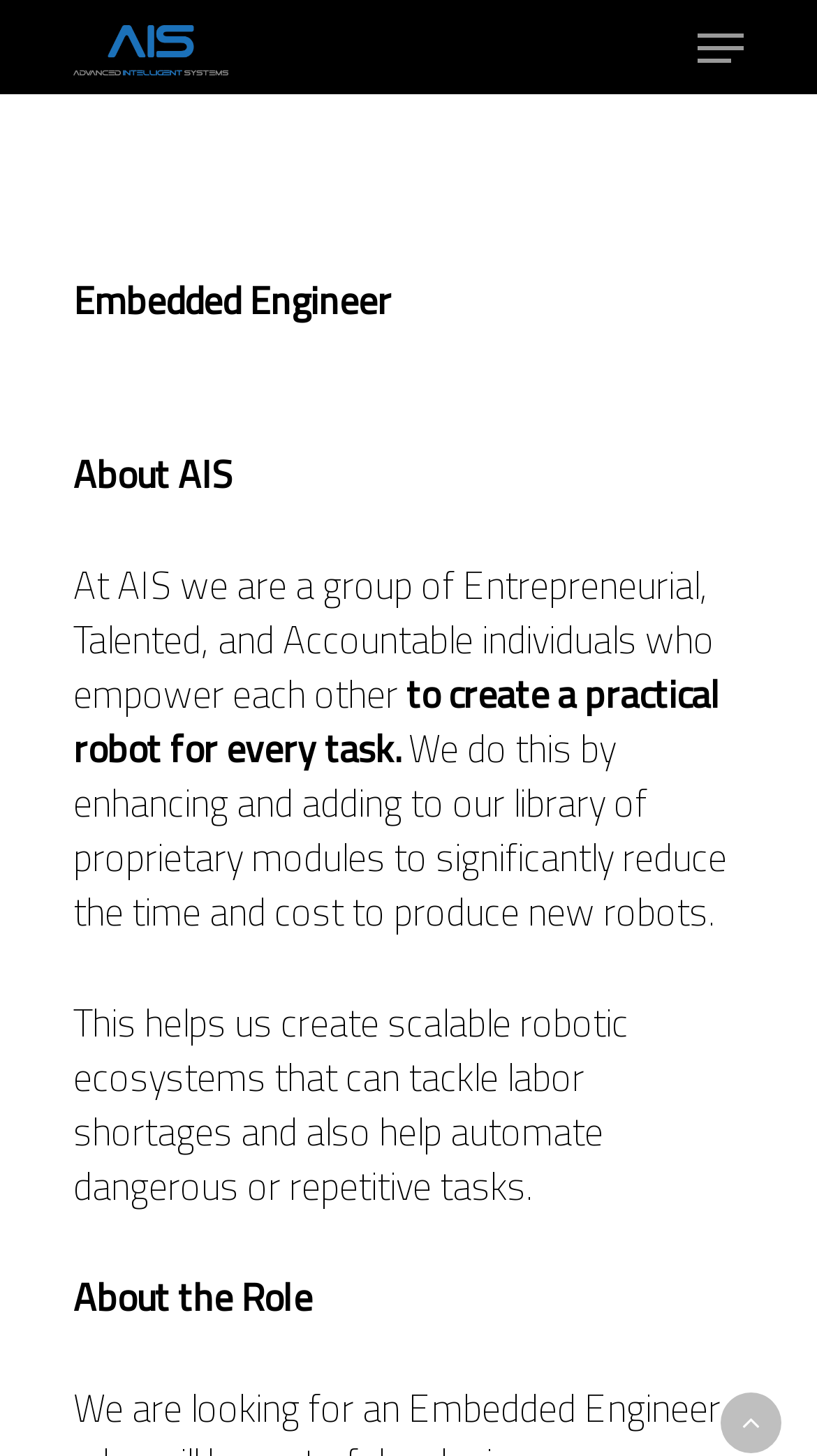Identify the bounding box coordinates of the clickable region necessary to fulfill the following instruction: "Search for something". The bounding box coordinates should be four float numbers between 0 and 1, i.e., [left, top, right, bottom].

[0.151, 0.061, 0.849, 0.149]